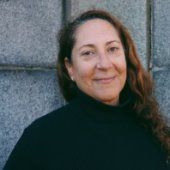What is the background of the image?
Look at the image and answer the question with a single word or phrase.

Textured gray wall